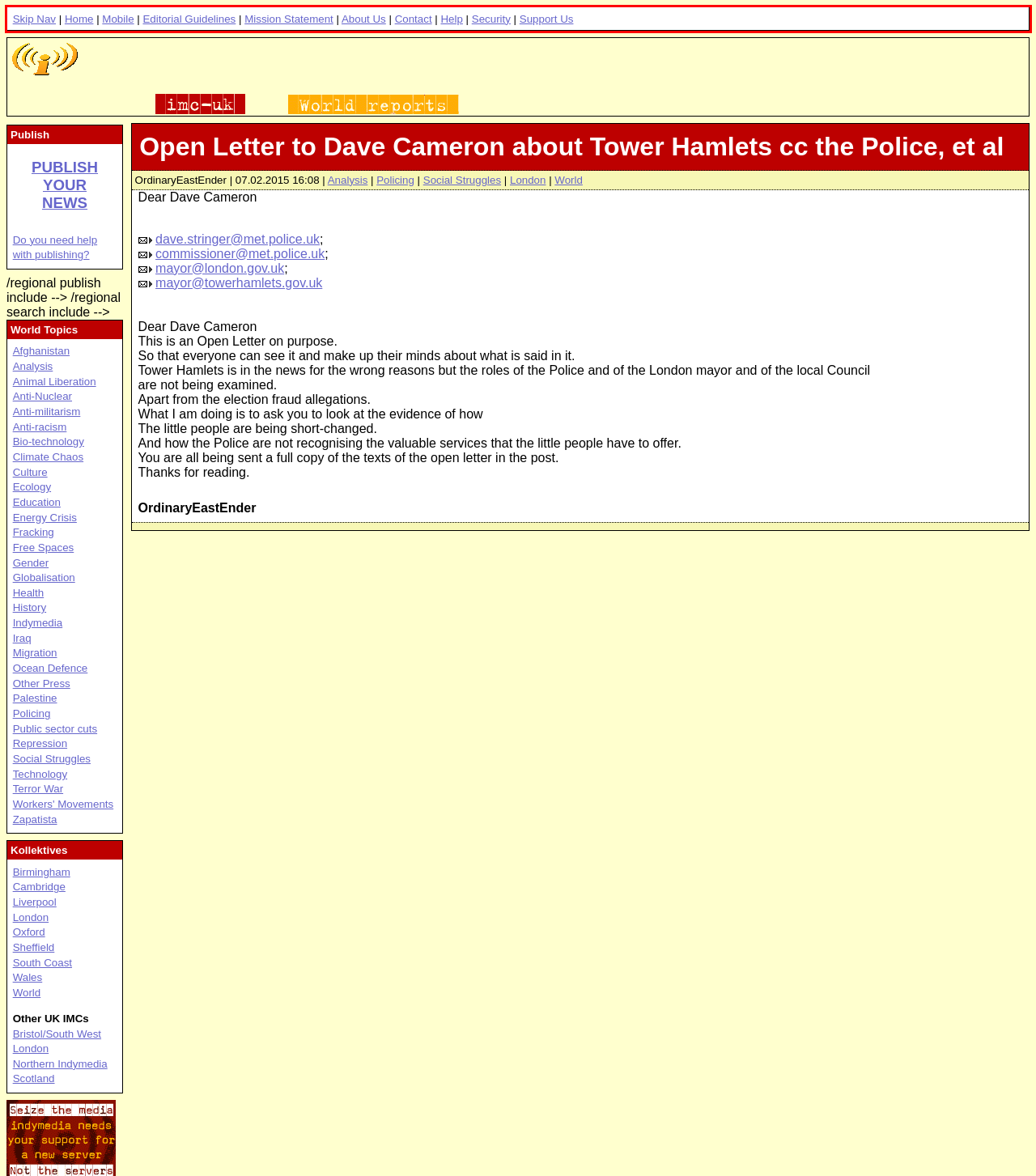You have a screenshot of a webpage, and there is a red bounding box around a UI element. Utilize OCR to extract the text within this red bounding box.

Skip Nav | Home | Mobile | Editorial Guidelines | Mission Statement | About Us | Contact | Help | Security | Support Us